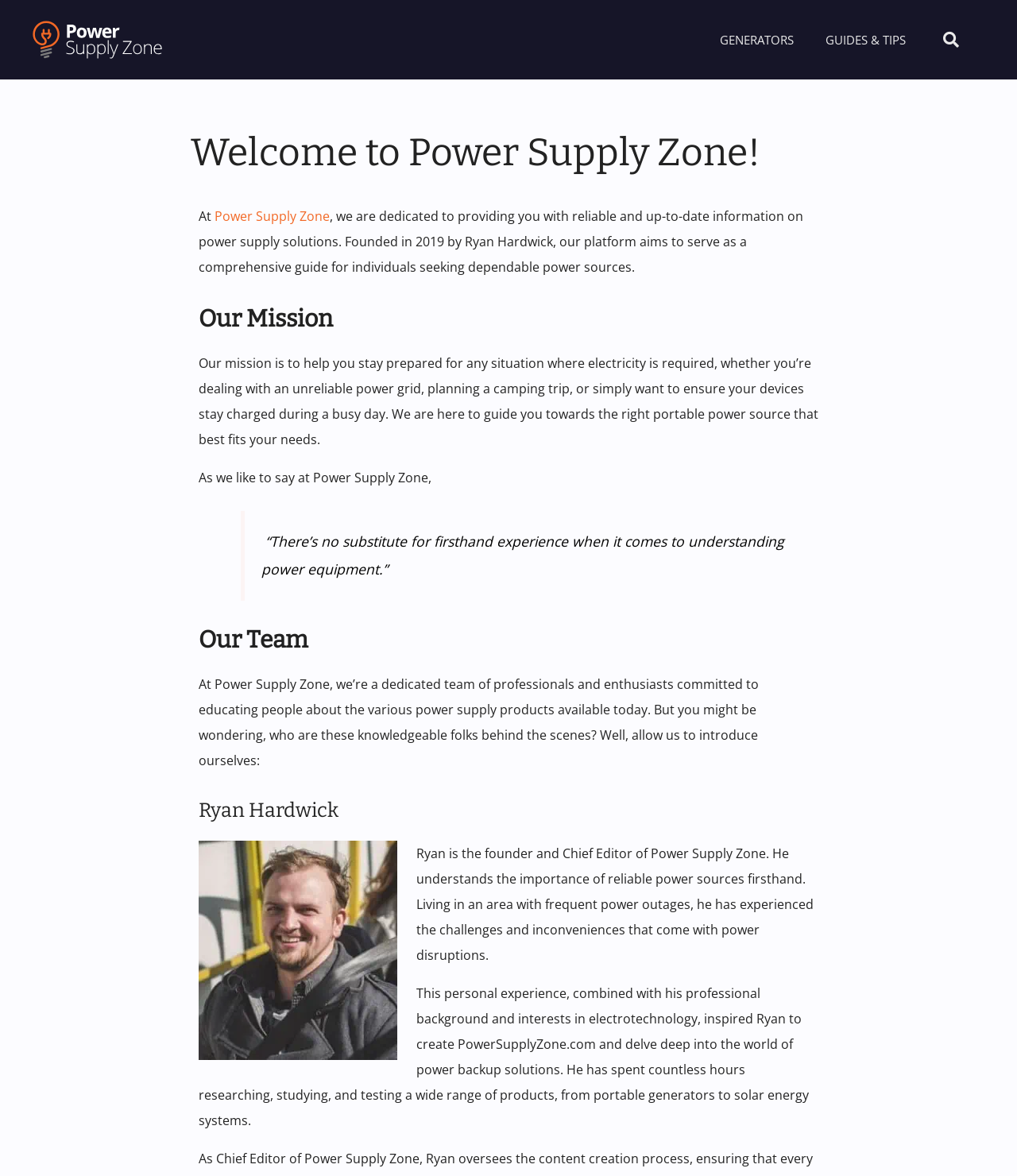Analyze the image and provide a detailed answer to the question: What is the year Power Supply Zone was founded?

I found the answer by reading the text that says 'Founded in 2019 by Ryan Hardwick, our platform aims to serve as a comprehensive guide for individuals seeking dependable power sources.'